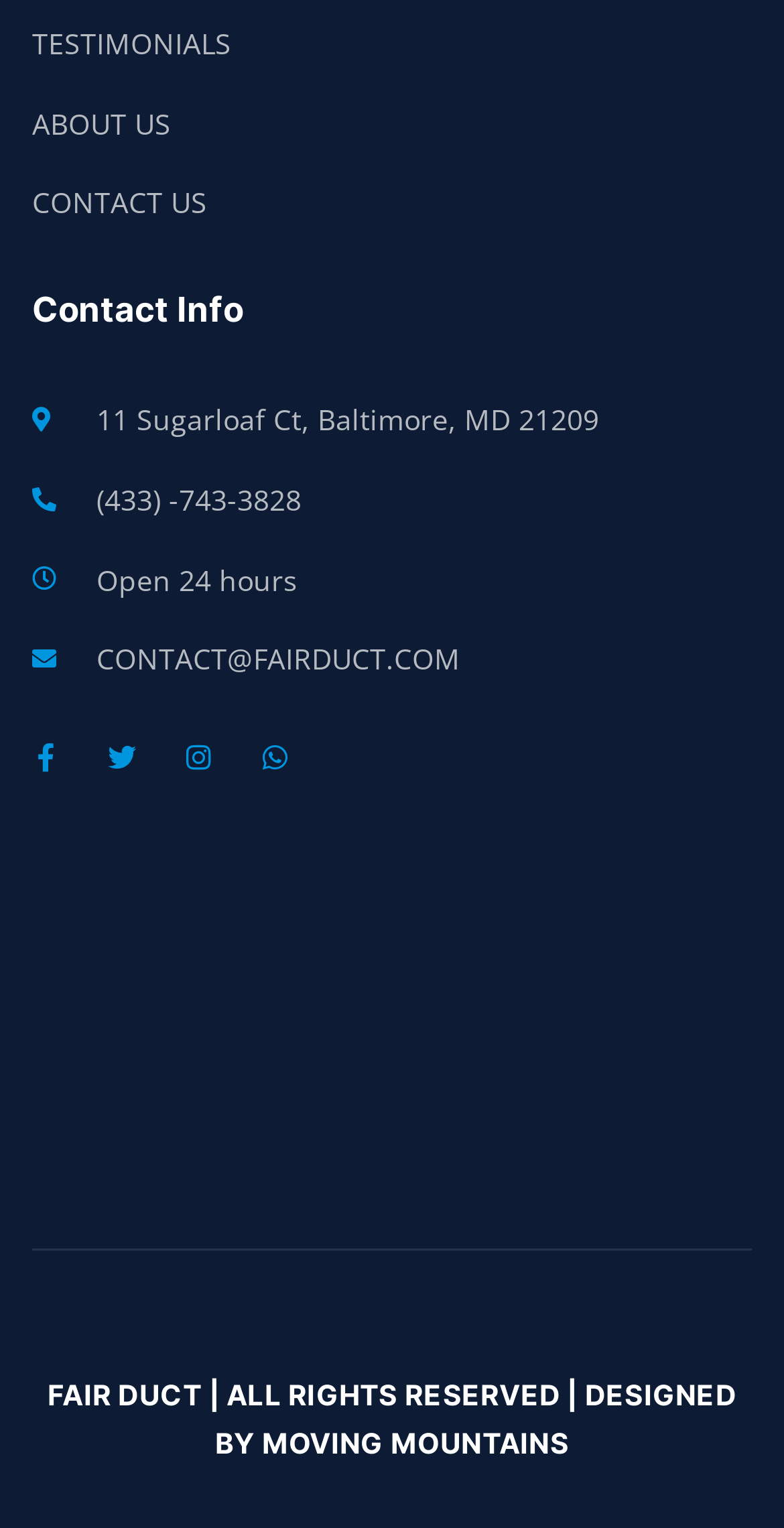Can you give a detailed response to the following question using the information from the image? What are the social media platforms available?

I found the social media platforms available by looking at the link elements that contain the icons and names of the social media platforms, which are FACEBOOK, TWITTER, INSTAGRAM, and WHATSAPP.